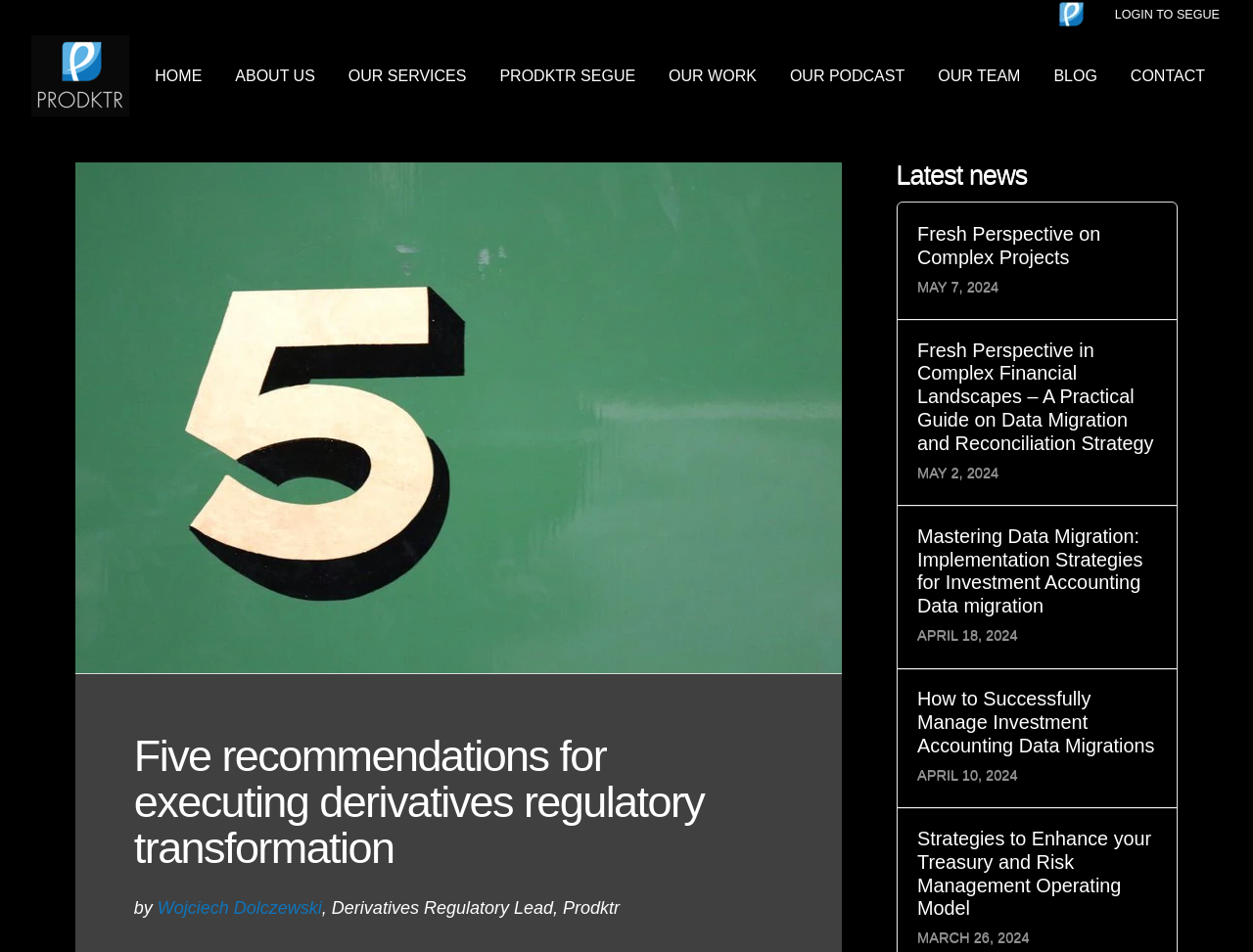How many news articles are listed on the page?
Please provide a single word or phrase based on the screenshot.

5